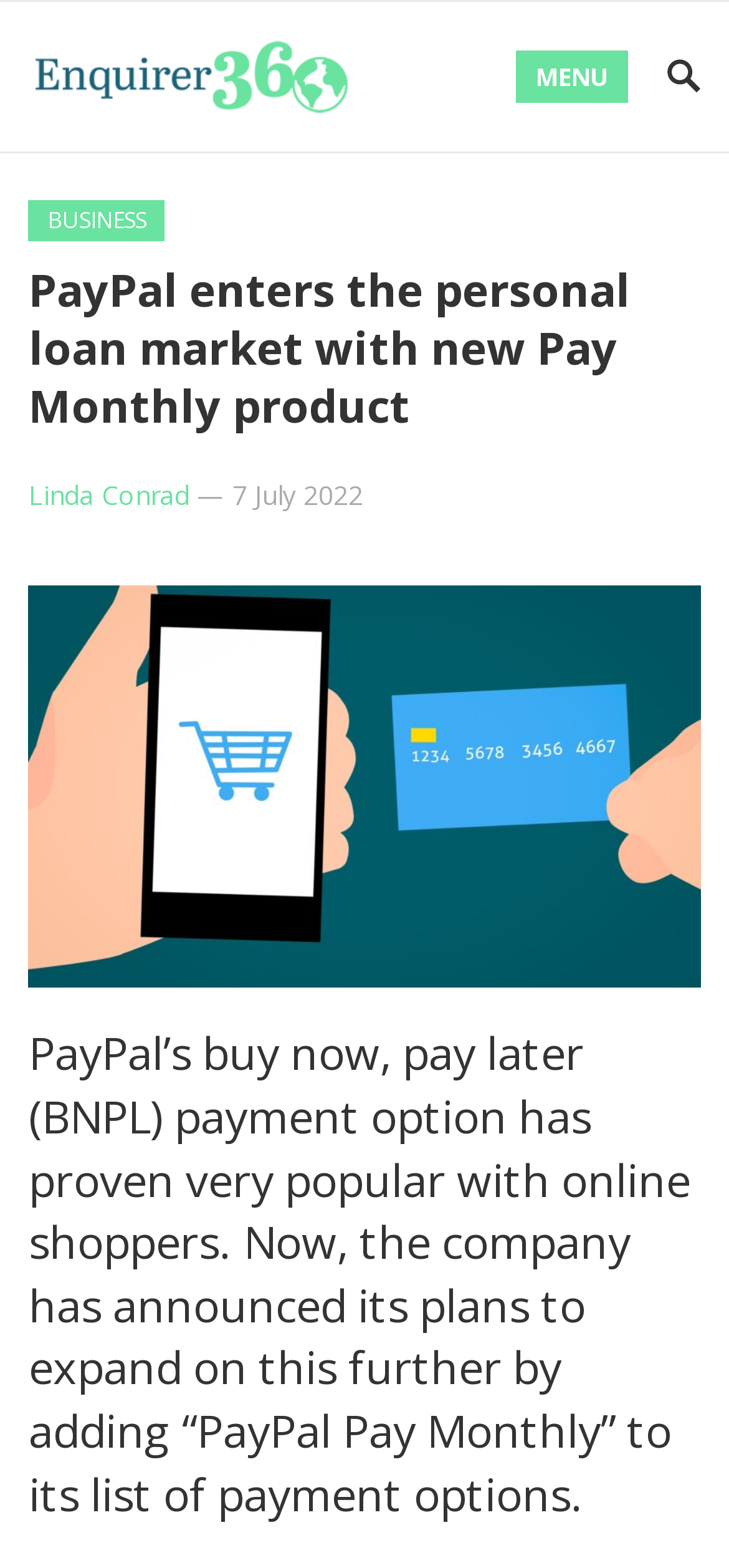What is PayPal's new payment option?
Please provide a single word or phrase in response based on the screenshot.

Pay Monthly